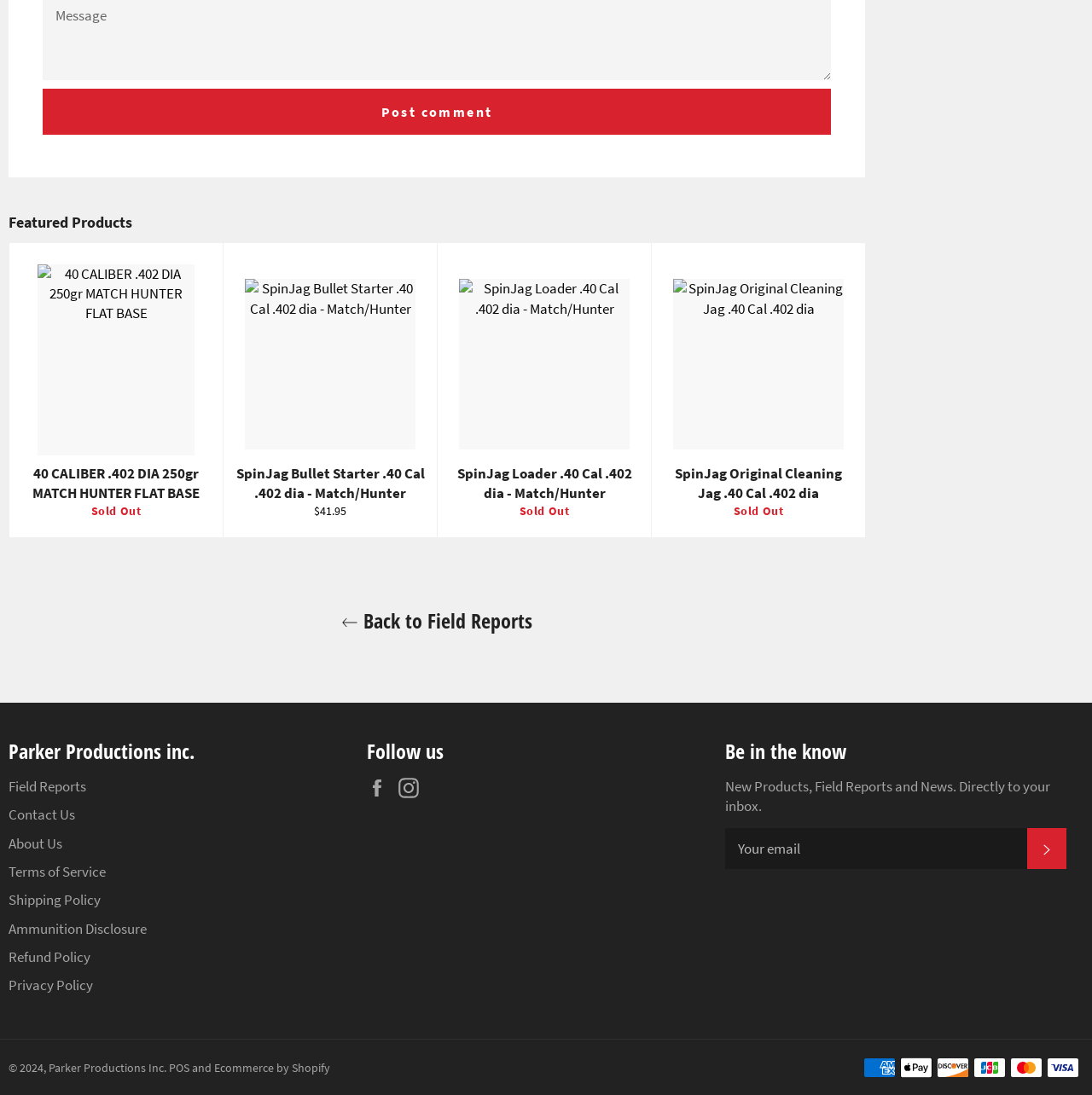What is the price of SpinJag Bullet Starter?
Refer to the image and answer the question using a single word or phrase.

$41.95